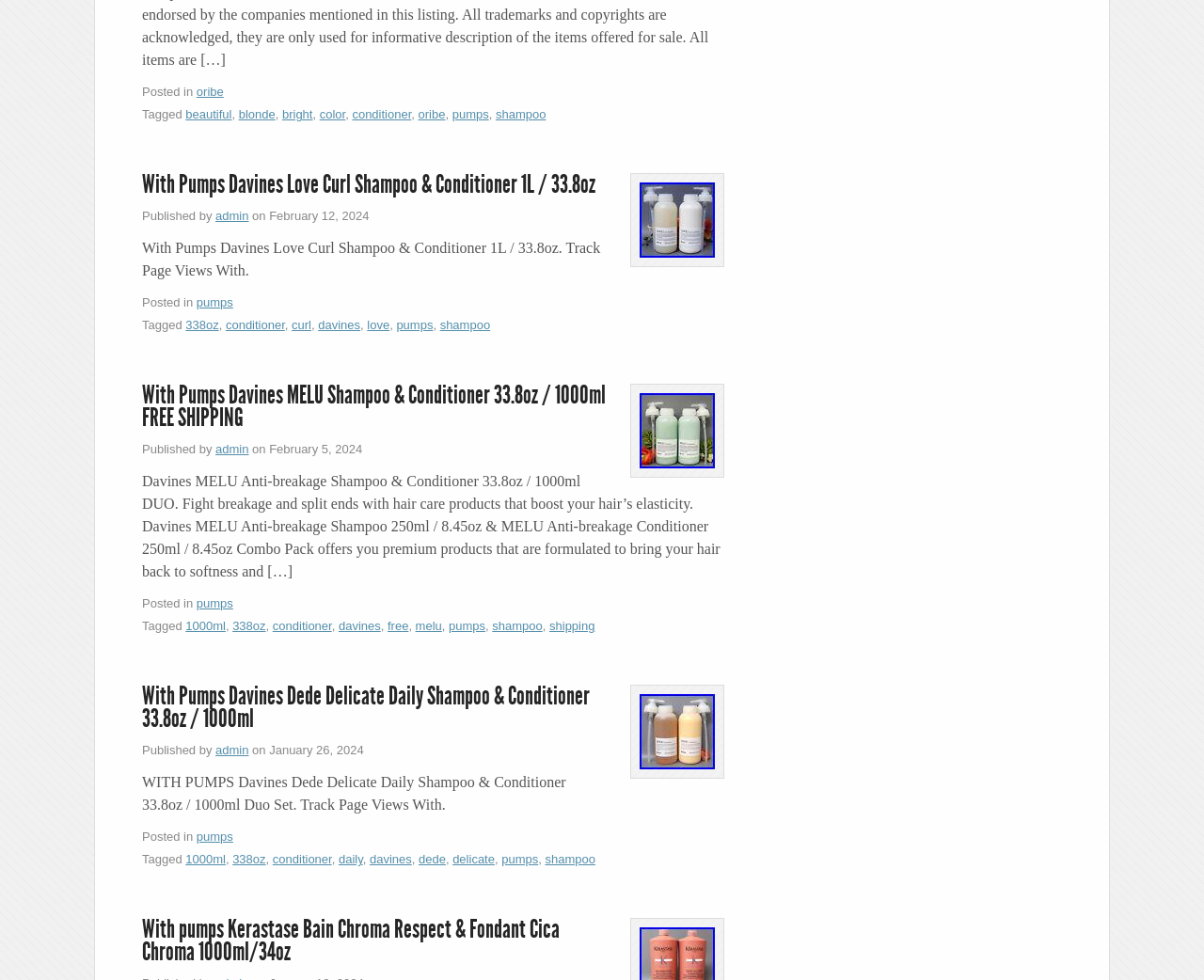Respond to the question with just a single word or phrase: 
What is the size of the product in the third article?

33.8oz / 1000ml